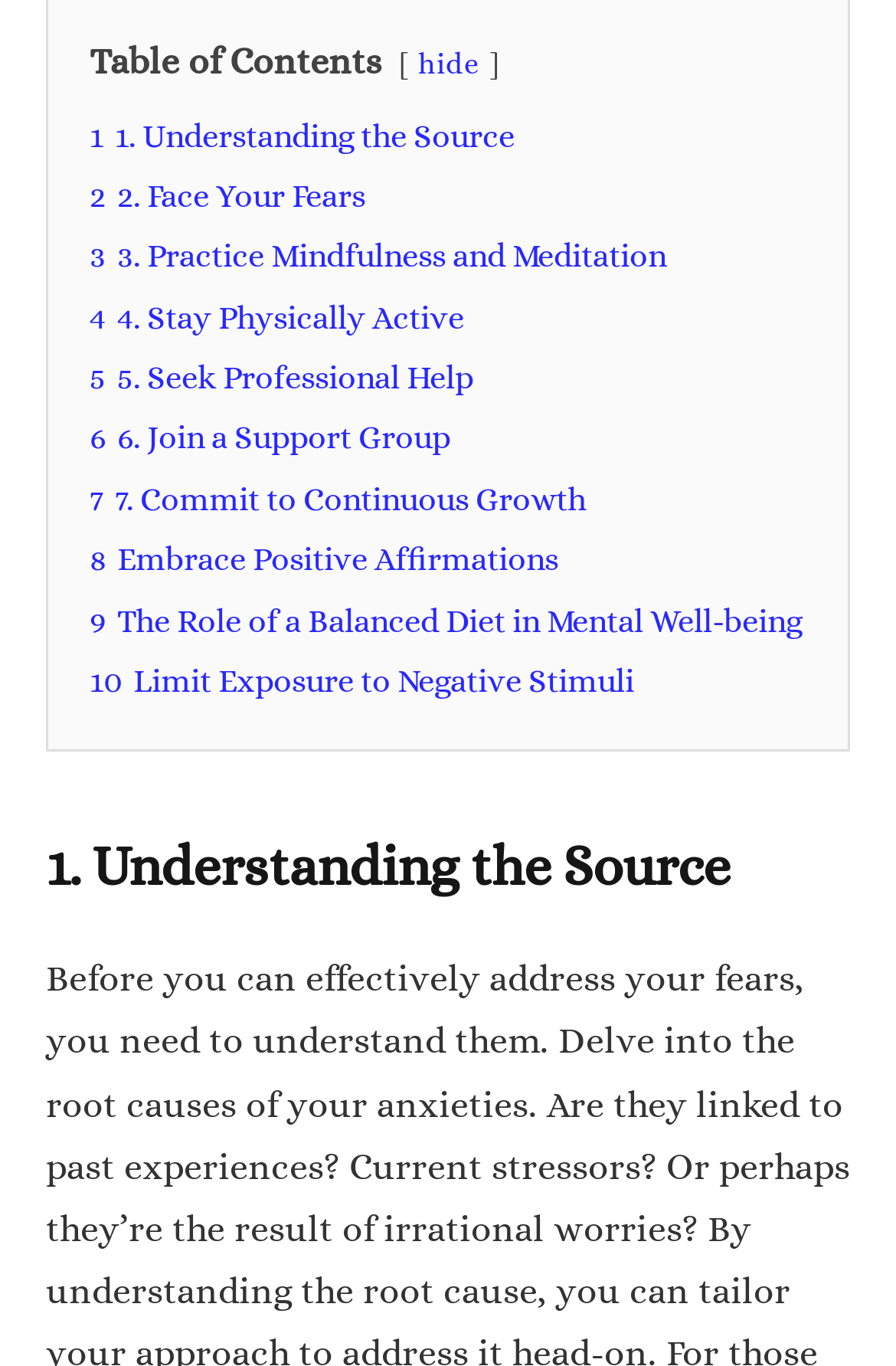Please provide the bounding box coordinates for the element that needs to be clicked to perform the instruction: "click on 'hide'". The coordinates must consist of four float numbers between 0 and 1, formatted as [left, top, right, bottom].

[0.467, 0.033, 0.536, 0.058]